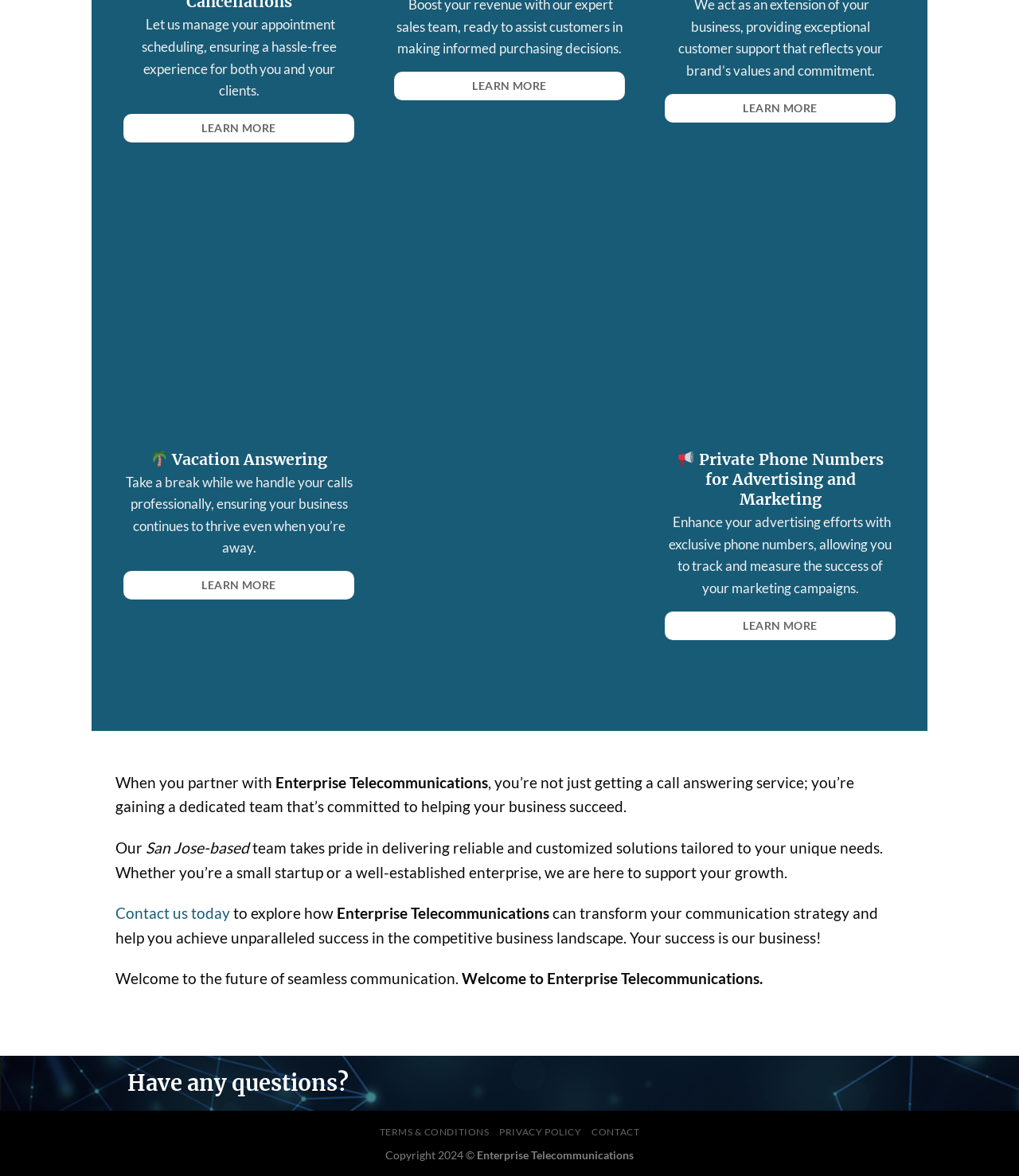Provide your answer in one word or a succinct phrase for the question: 
Where is the company's team located?

San Jose